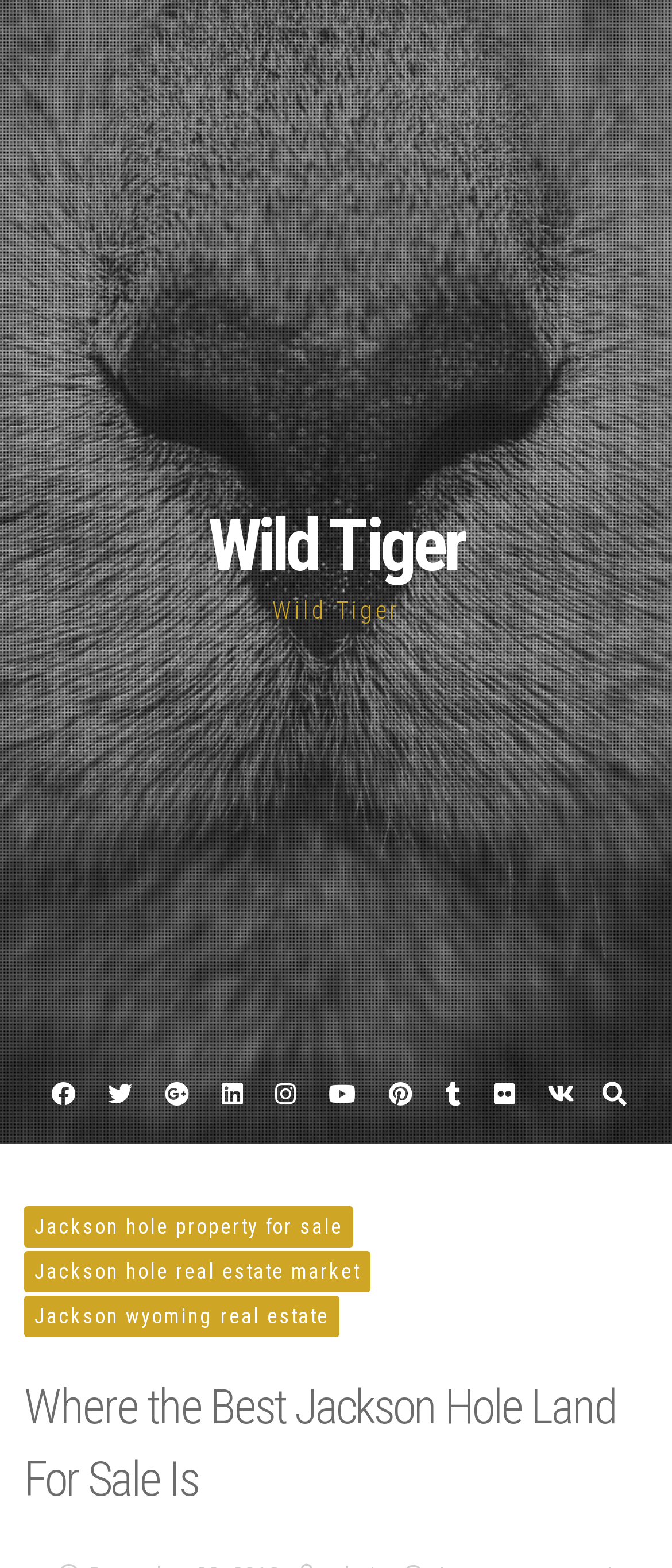Answer this question using a single word or a brief phrase:
What are the related real estate topics?

Property for sale, real estate market